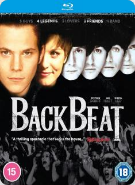What is the age rating of the film indicated on the cover?
Using the image, elaborate on the answer with as much detail as possible.

The age rating of the film is indicated on the cover with tags showing '15' and '18', suggesting that the film is suitable for mature audiences.